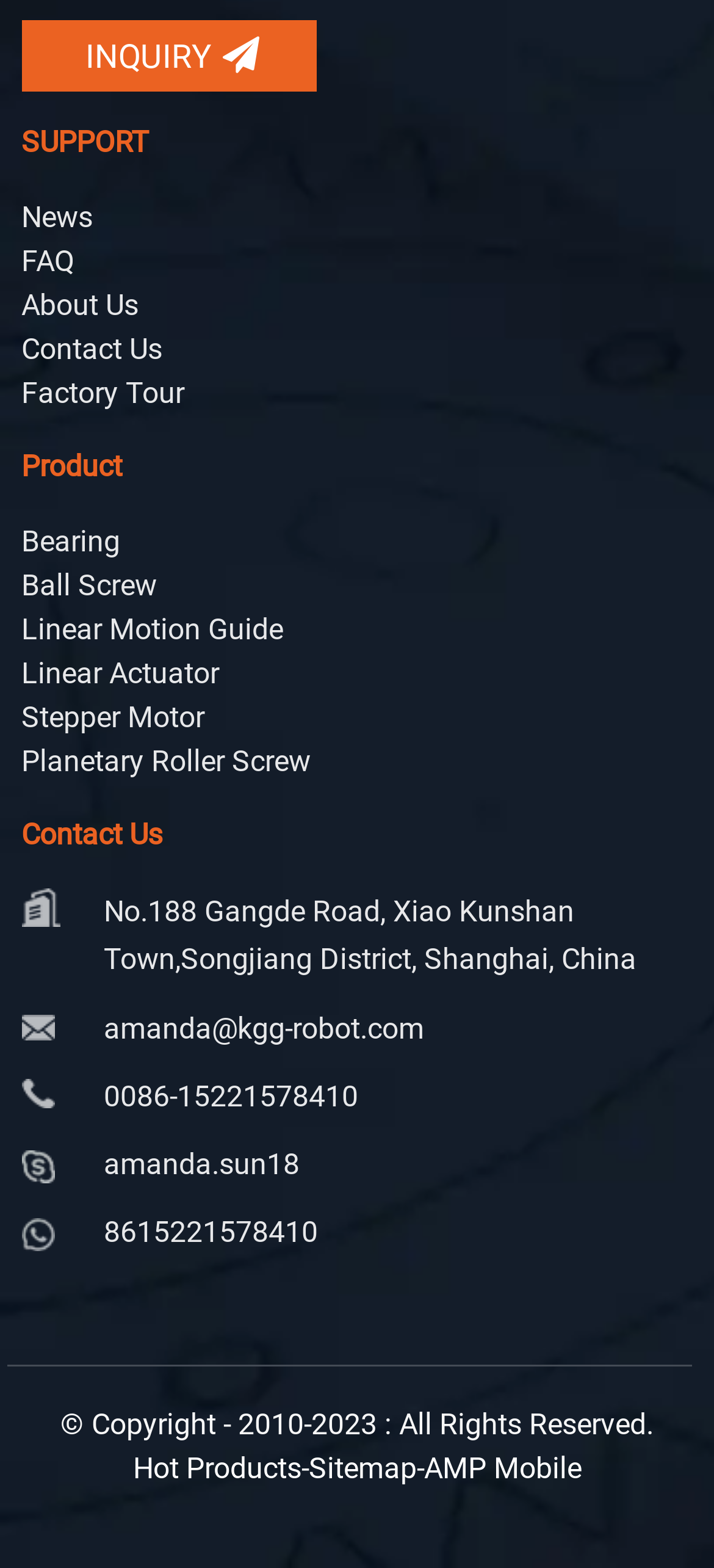What types of products does the company offer?
Based on the image, answer the question with a single word or brief phrase.

Bearing, Ball Screw, etc.